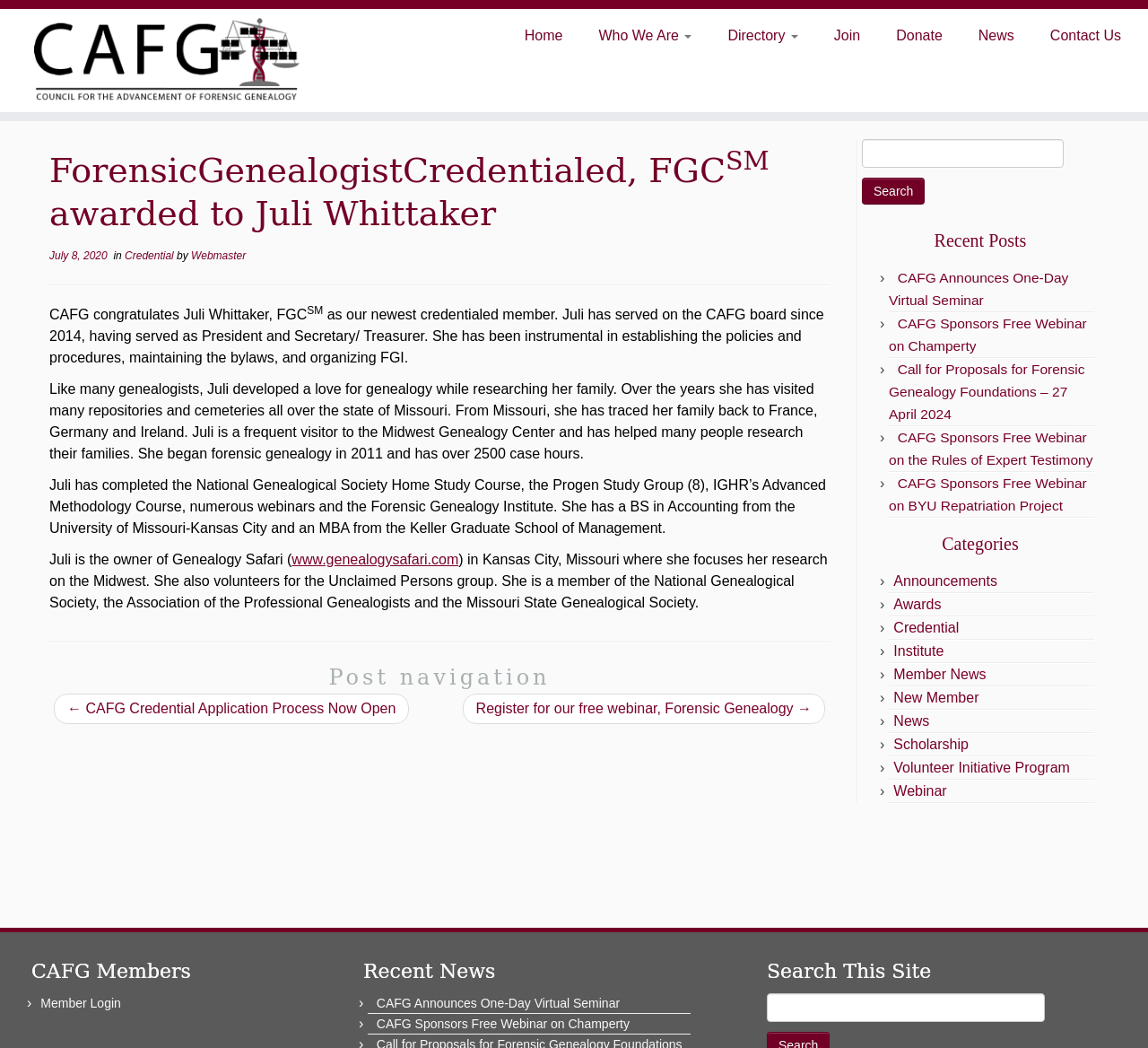Locate the bounding box coordinates of the area that needs to be clicked to fulfill the following instruction: "Click on the 'Home' link". The coordinates should be in the format of four float numbers between 0 and 1, namely [left, top, right, bottom].

[0.441, 0.019, 0.506, 0.049]